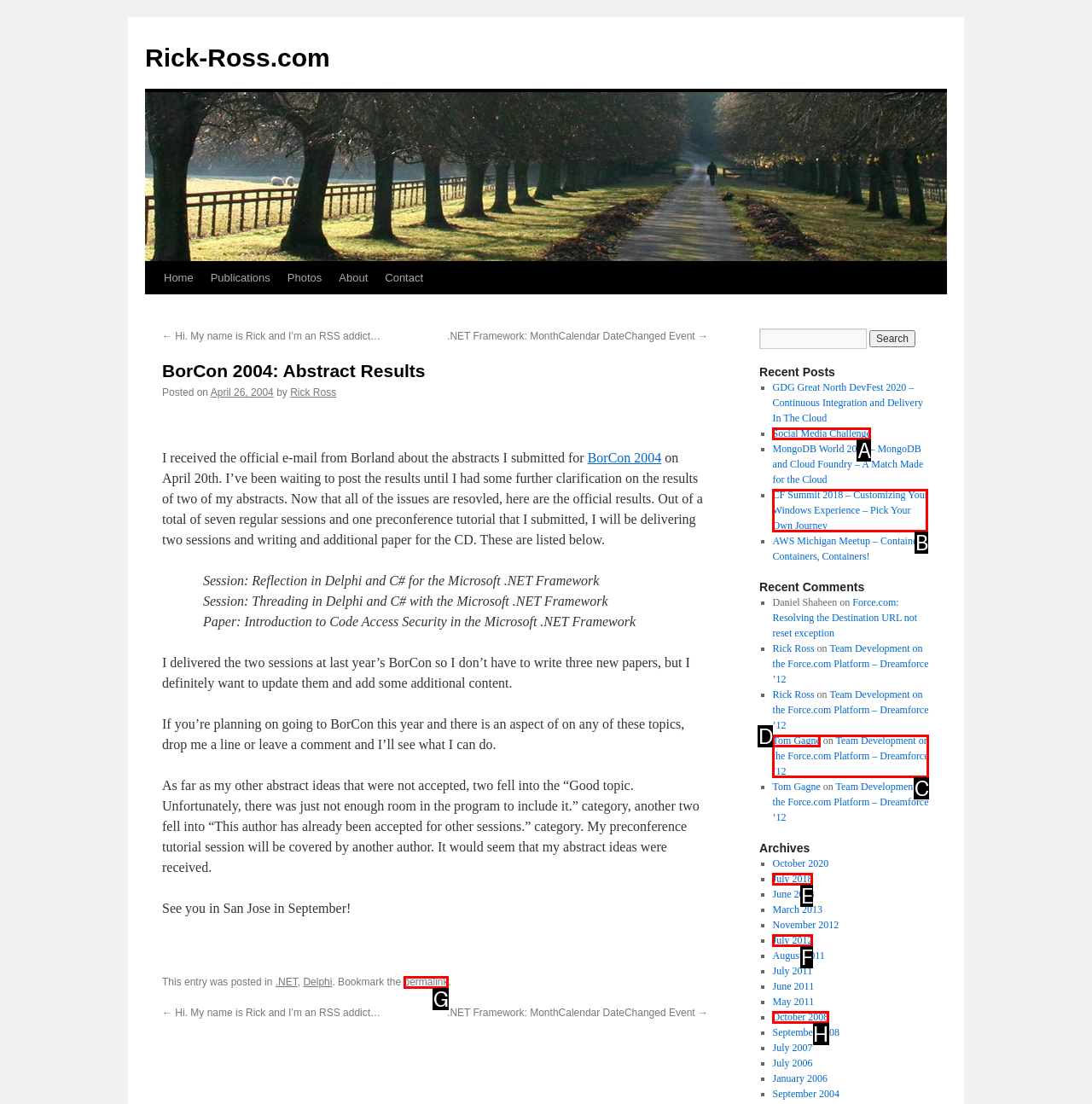Choose the option that matches the following description: Social Media Challenge
Answer with the letter of the correct option.

A